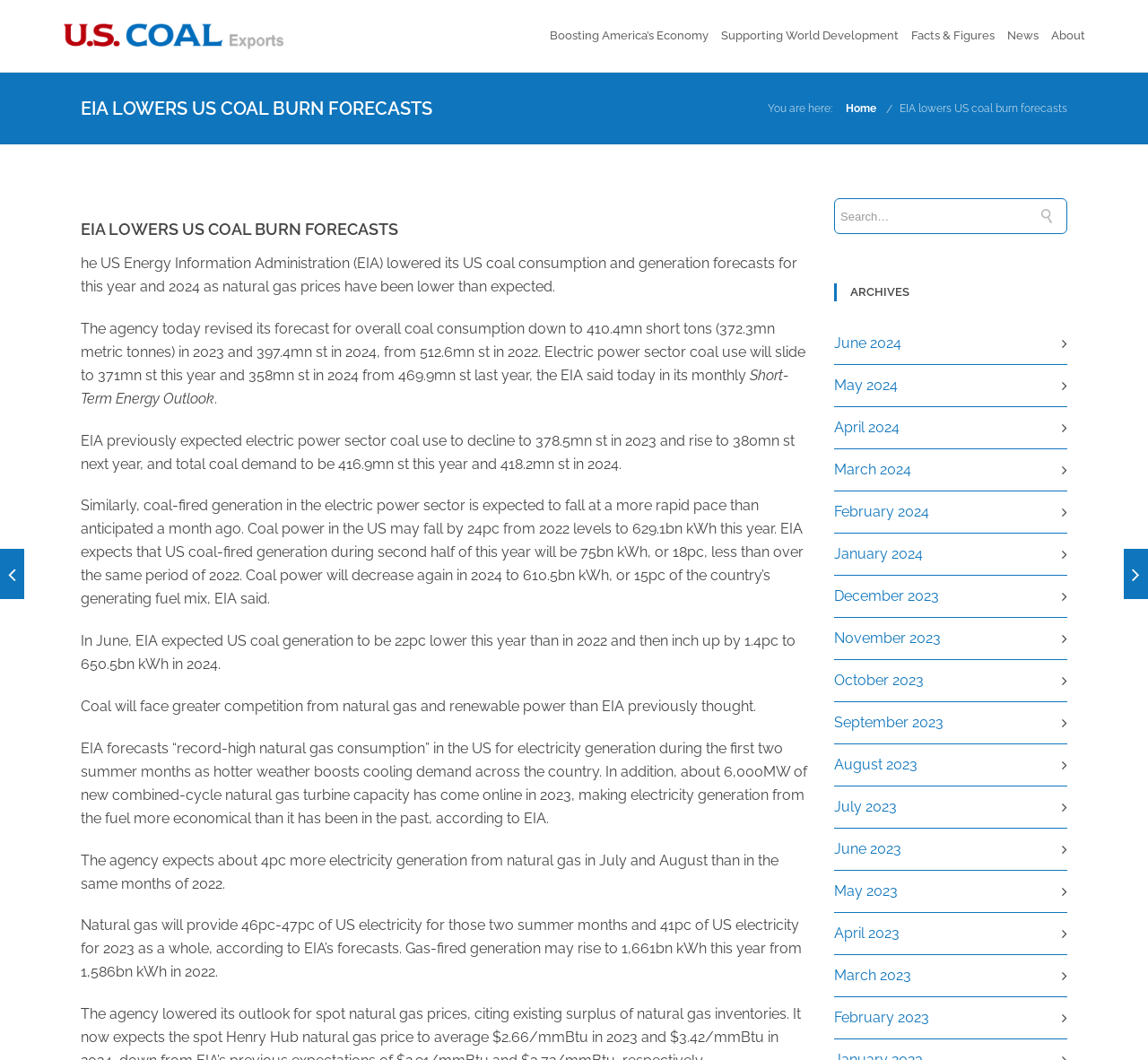What is the expected percentage decrease in coal-fired generation in the US from 2022 to 2023?
Give a detailed and exhaustive answer to the question.

The webpage states that coal-fired generation in the US is expected to fall by 24% from 2022 levels to 629.1 billion kWh in 2023, according to the EIA's forecast.